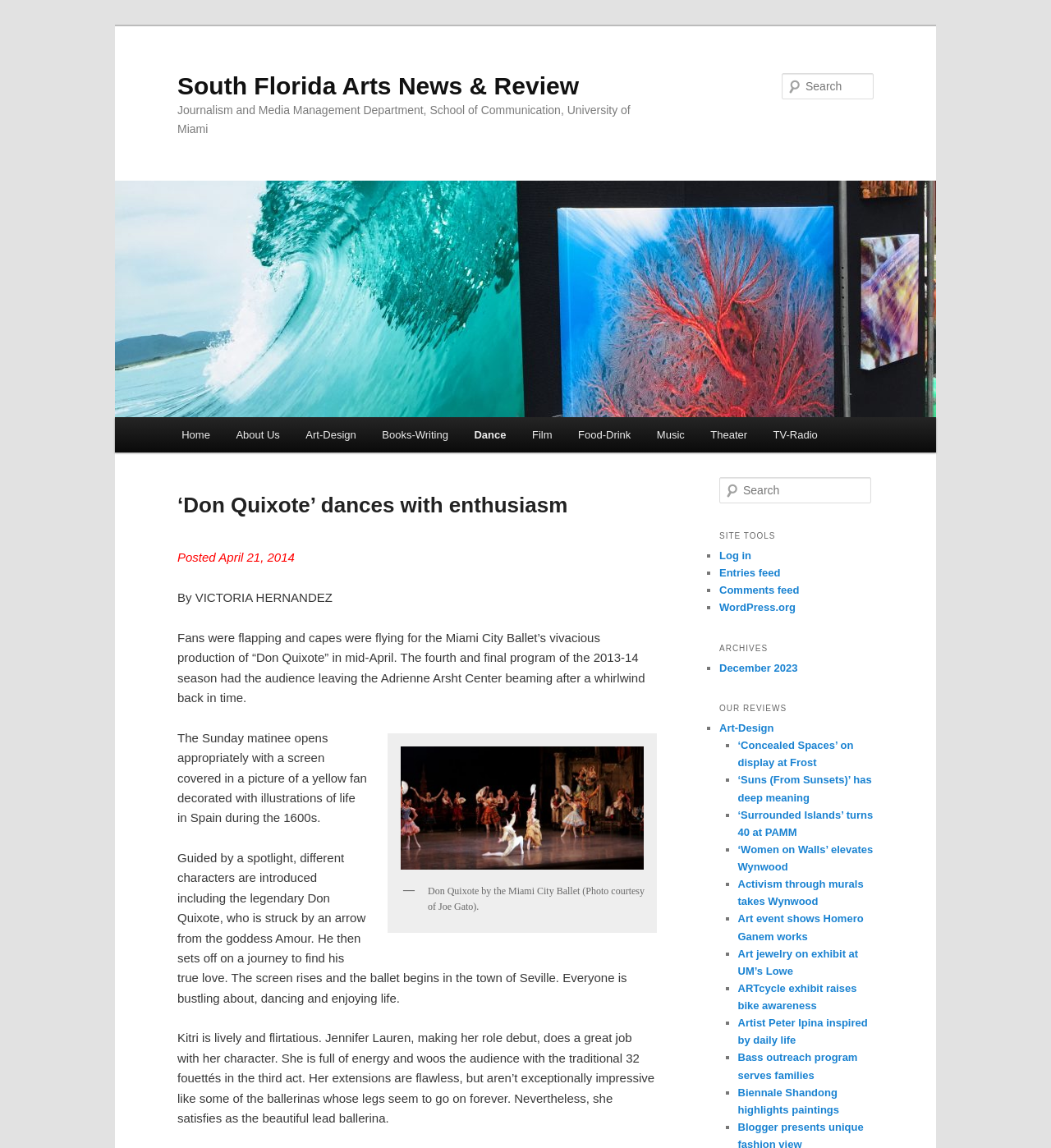Produce an extensive caption that describes everything on the webpage.

This webpage is about South Florida Arts News & Review, with a focus on a review of the Miami City Ballet's production of "Don Quixote". At the top of the page, there is a heading with the title "South Florida Arts News & Review" and a link to skip to the primary content. Below this, there is a heading with the title "Journalism and Media Management Department, School of Communication, University of Miami".

On the left side of the page, there is a menu with links to different categories, including "Home", "About Us", "Art-Design", "Books-Writing", "Dance", "Film", "Food-Drink", "Music", "Theater", and "TV-Radio". Below this menu, there is a section with a heading "‘Don Quixote’ dances with enthusiasm" and a subheading "Posted April 21, 2014 by VICTORIA HERNANDEZ".

The main content of the page is a review of the Miami City Ballet's production of "Don Quixote". The review is divided into several paragraphs, with a photo of the ballet in the middle. The photo is credited to Joe Gato. The review describes the production, including the costumes, sets, and performances of the dancers.

On the right side of the page, there is a search bar and a section with links to site tools, including "Log in", "Entries feed", "Comments feed", and "WordPress.org". Below this, there is a section with links to archives, including "December 2023". Further down, there is a section with links to reviews of art and design exhibitions, including "‘Concealed Spaces’ on display at Frost", "‘Suns (From Sunsets)’ has deep meaning", and "‘Surrounded Islands’ turns 40 at PAMM".

Overall, the webpage is a review of a ballet production, with additional links to related content and site tools.